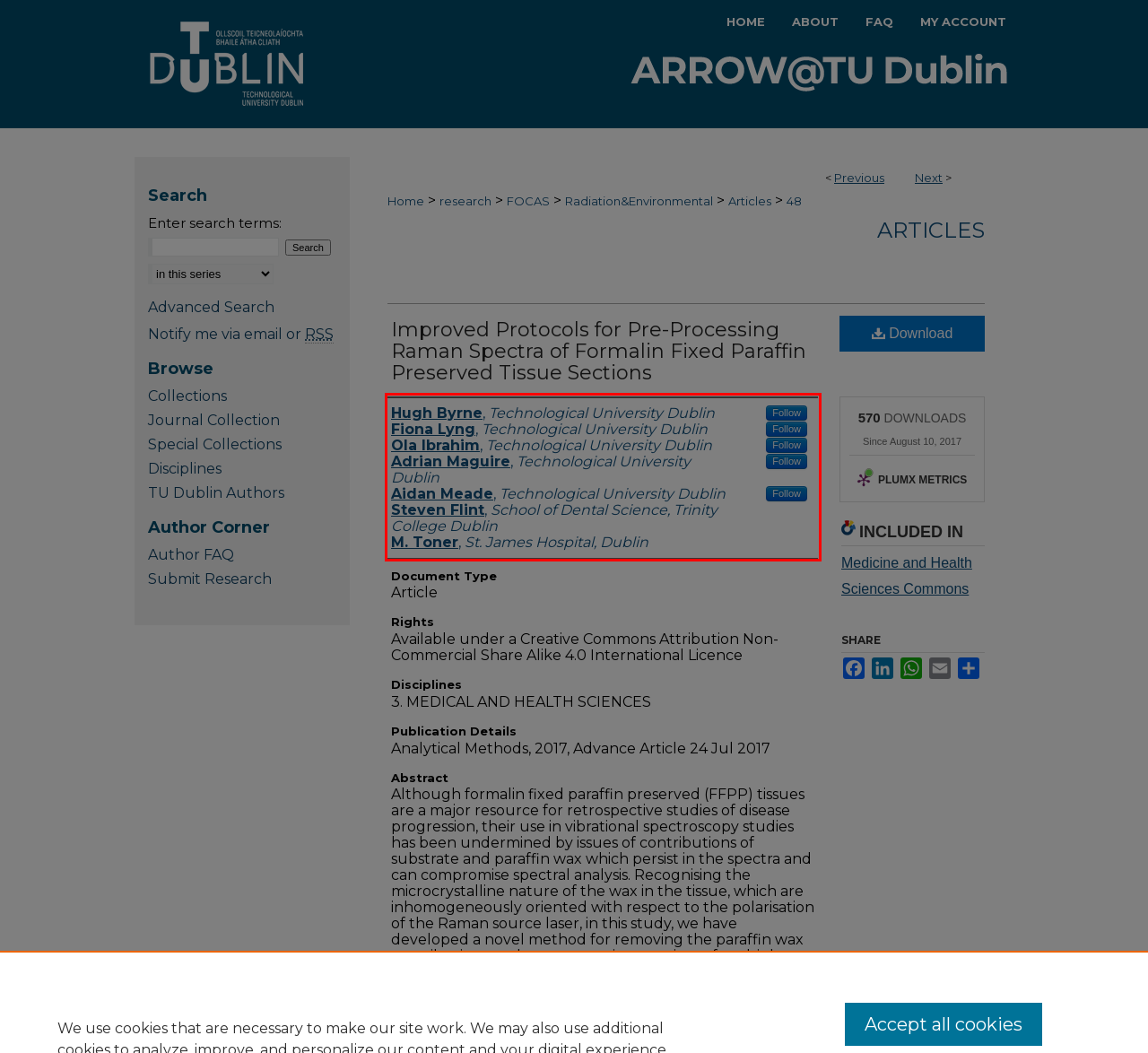You have a screenshot of a webpage with a red bounding box. Identify and extract the text content located inside the red bounding box.

Hugh Byrne, Technological University Dublin Follow Fiona Lyng, Technological University Dublin Follow Ola Ibrahim, Technological University Dublin Follow Adrian Maguire, Technological University Dublin Follow Aidan Meade, Technological University Dublin Follow Steven Flint, School of Dental Science, Trinity College Dublin M. Toner, St. James Hospital, Dublin